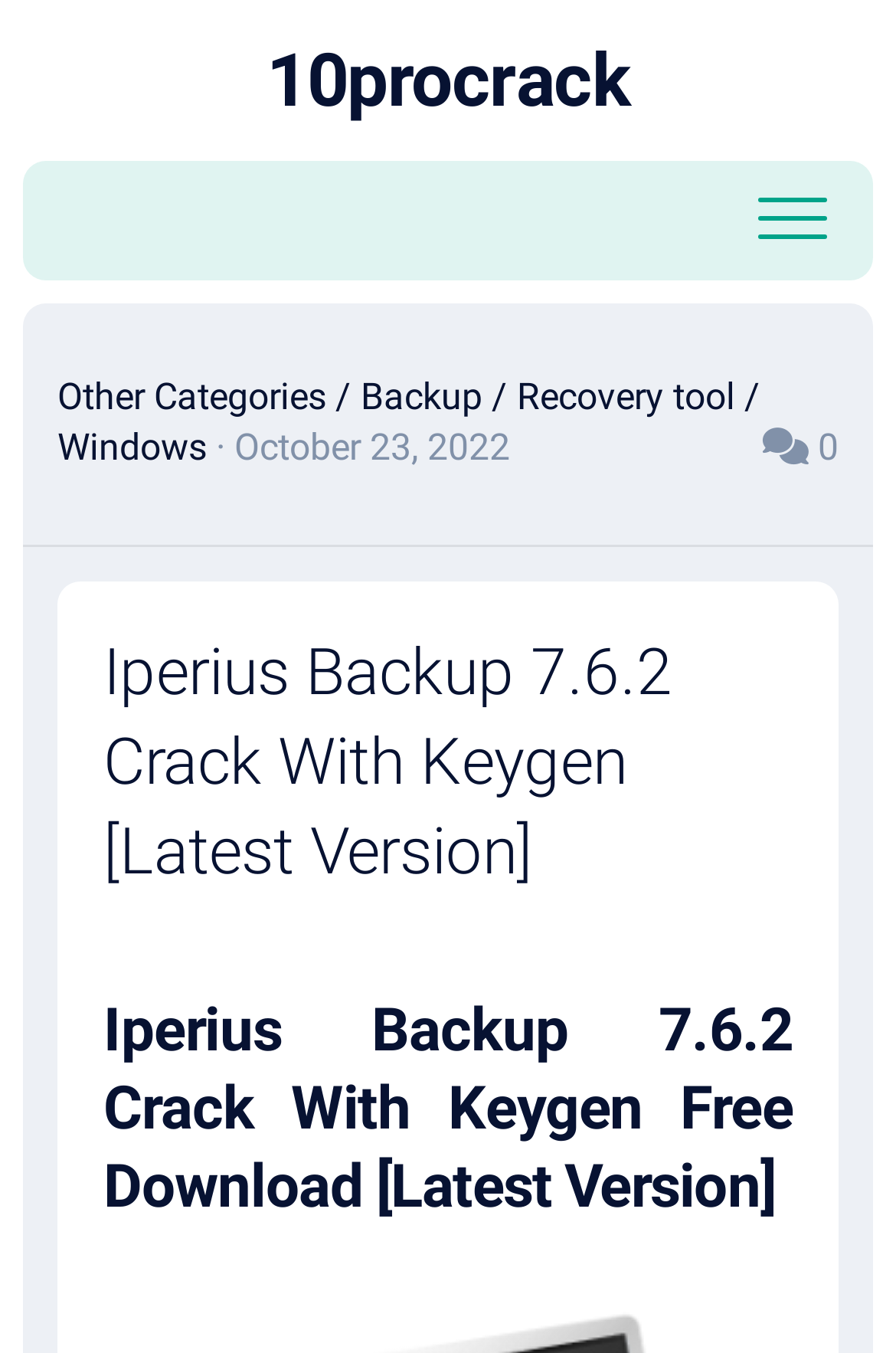Could you find the bounding box coordinates of the clickable area to complete this instruction: "read Iperius Backup 7.6.2 Crack With Keygen [Latest Version]"?

[0.115, 0.463, 0.885, 0.663]